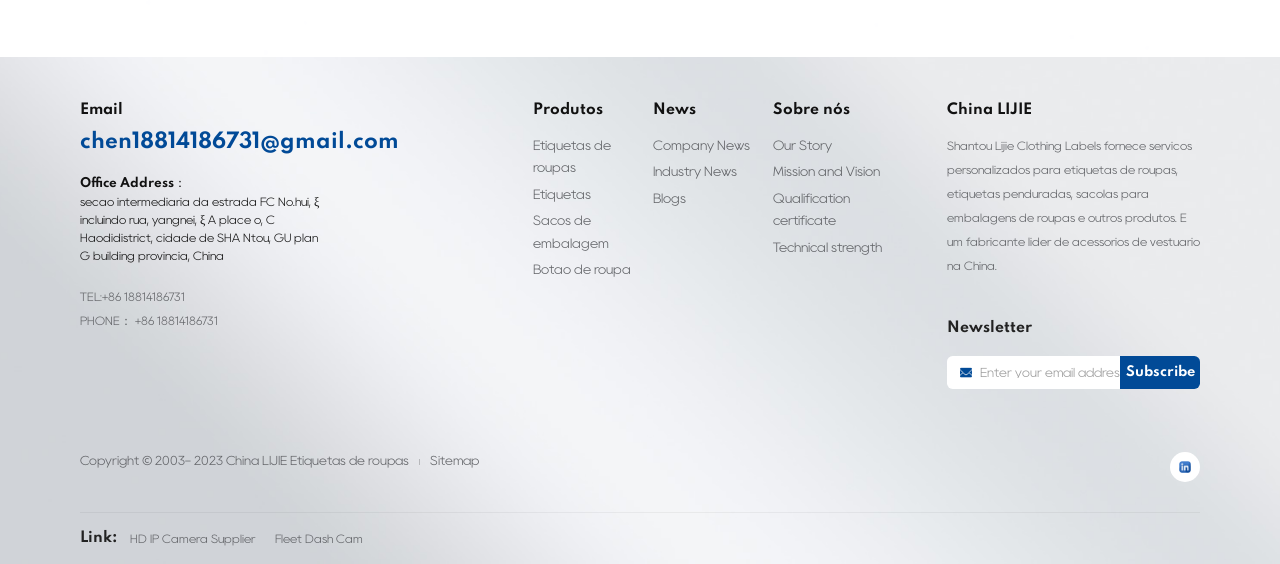Locate the bounding box coordinates of the element you need to click to accomplish the task described by this instruction: "Open the document".

None